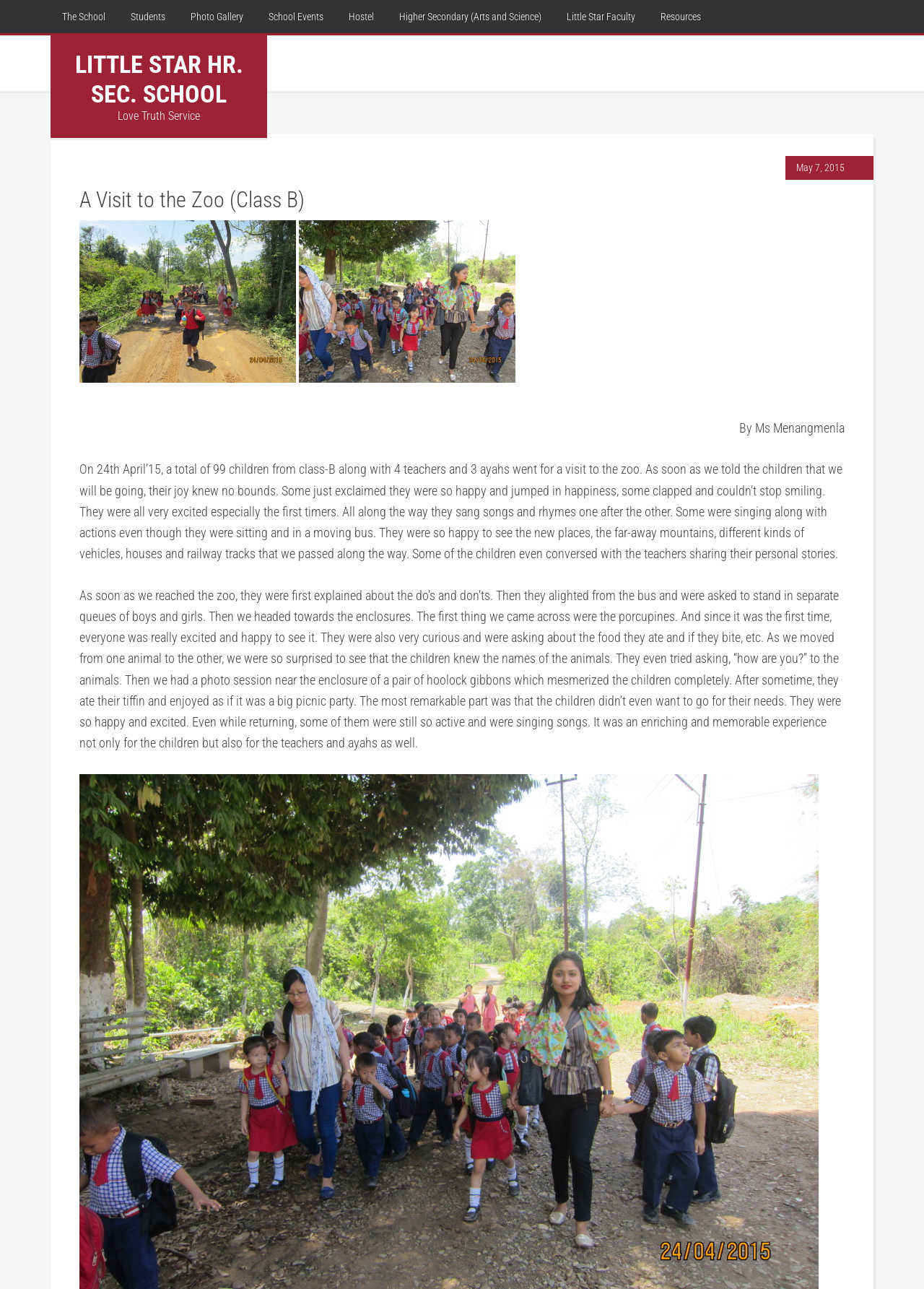Please extract the webpage's main title and generate its text content.

A Visit to the Zoo (Class B)